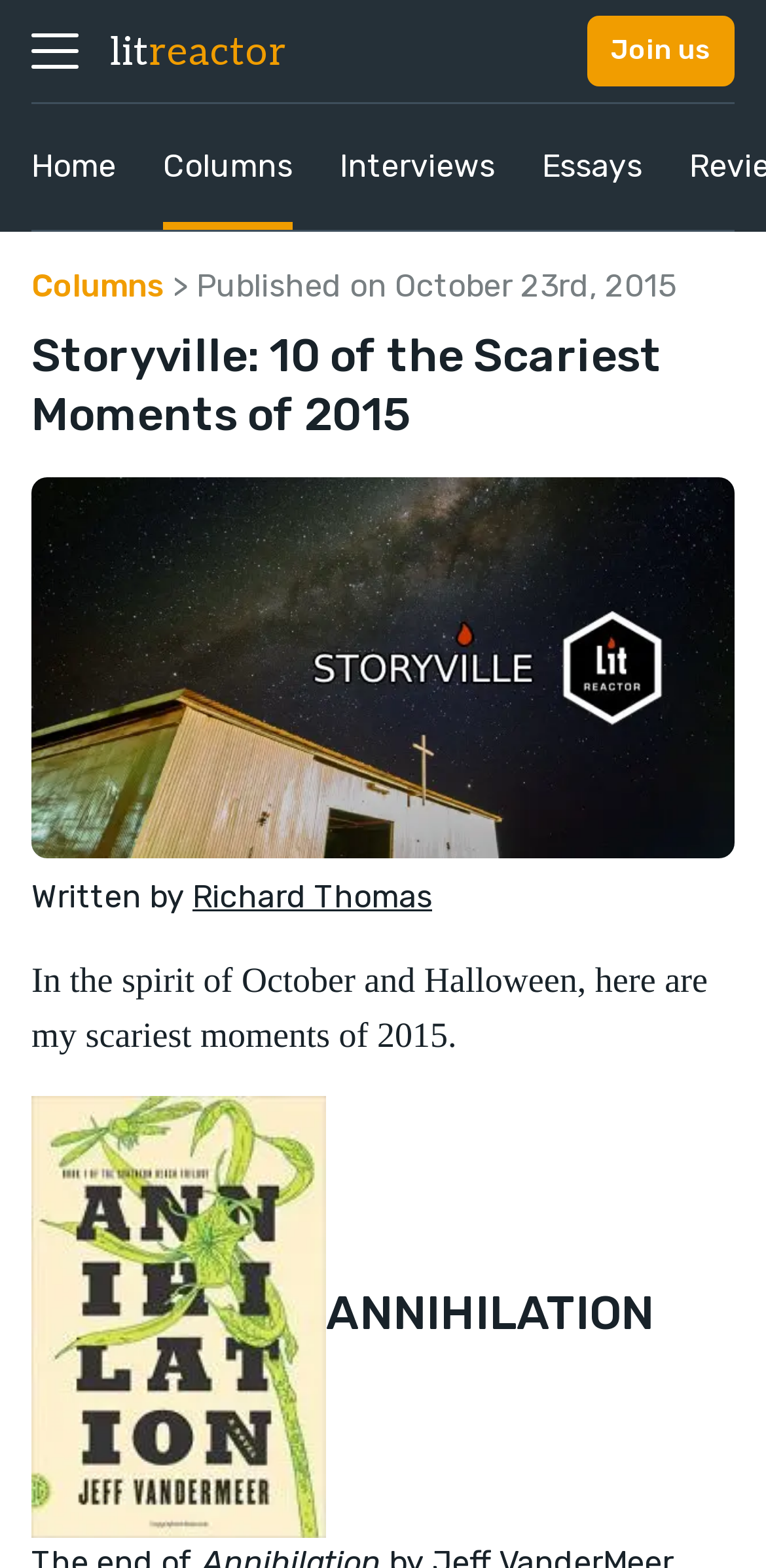Point out the bounding box coordinates of the section to click in order to follow this instruction: "Check out 'Essays' section".

[0.708, 0.066, 0.838, 0.147]